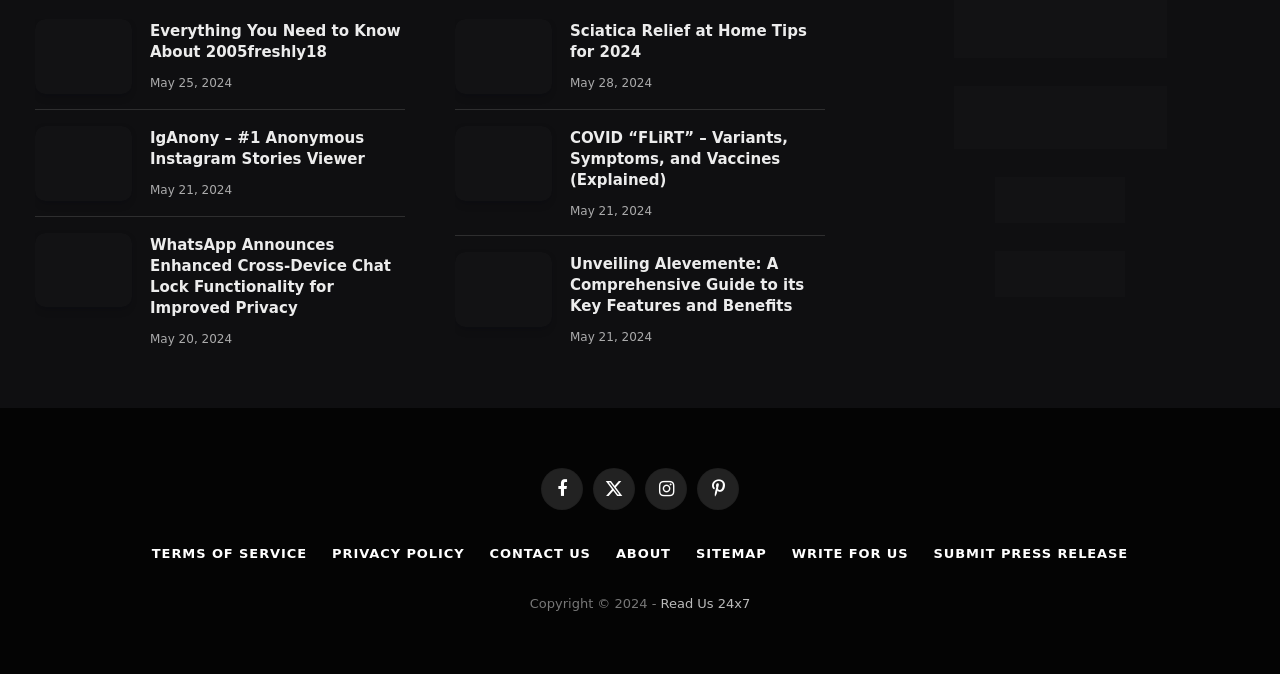Could you determine the bounding box coordinates of the clickable element to complete the instruction: "Check the Sciatica Relief at Home Tips for 2024"? Provide the coordinates as four float numbers between 0 and 1, i.e., [left, top, right, bottom].

[0.355, 0.029, 0.431, 0.139]